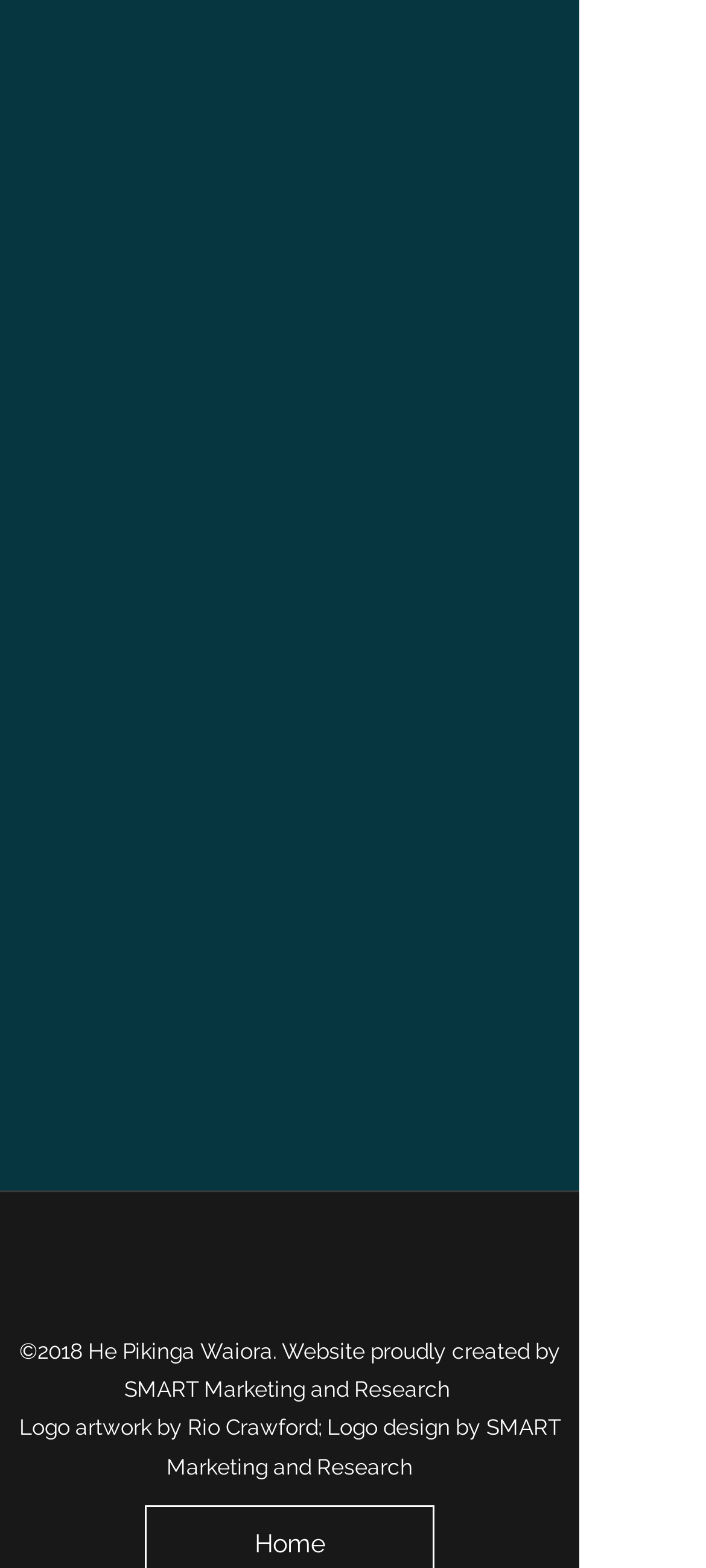How many social media links are available?
Based on the image, respond with a single word or phrase.

1